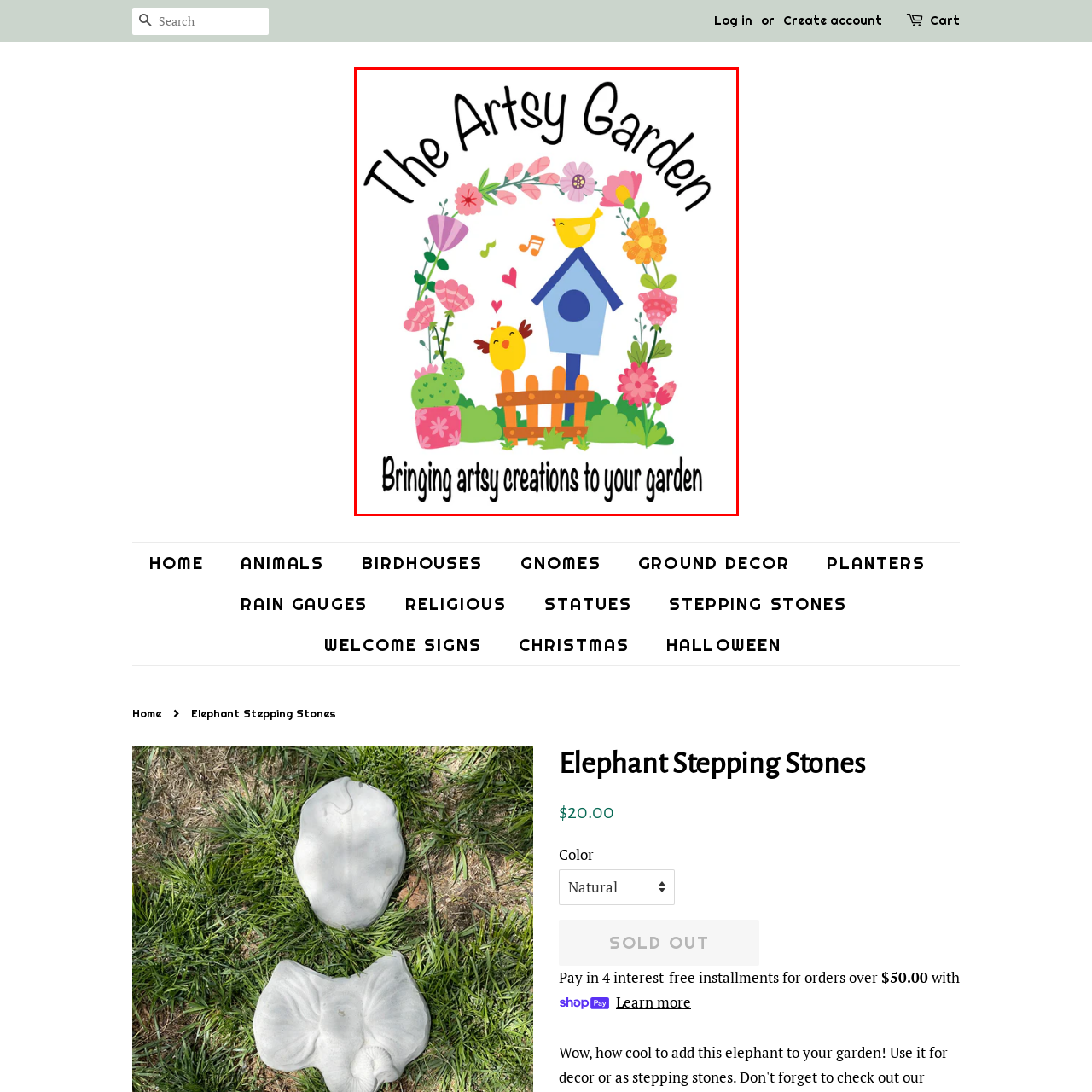Inspect the image contained by the red bounding box and answer the question with a single word or phrase:
What is the tagline of the garden?

Bringing artsy creations to your garden